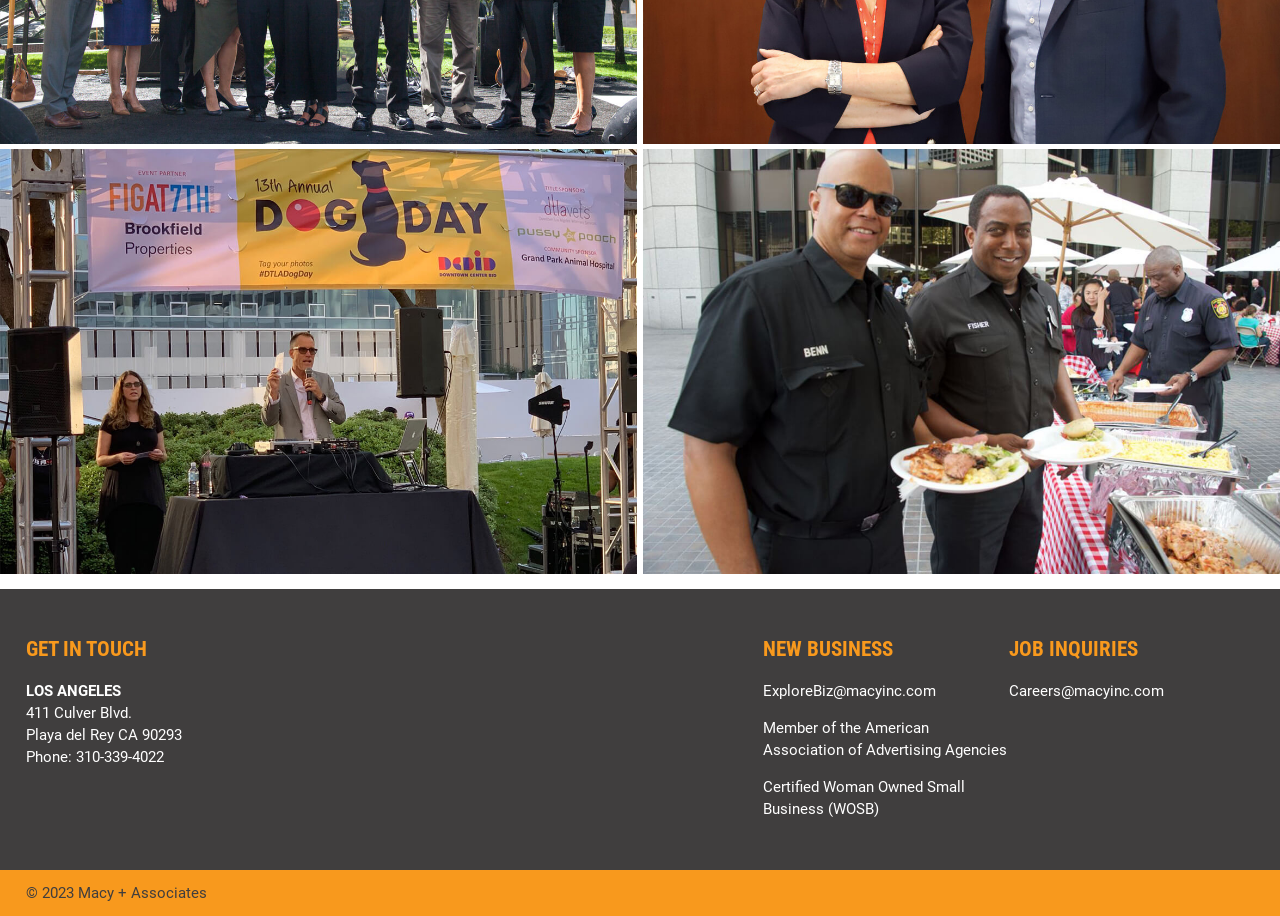What is the company's certification?
Using the visual information from the image, give a one-word or short-phrase answer.

Certified Woman Owned Small Business (WOSB)